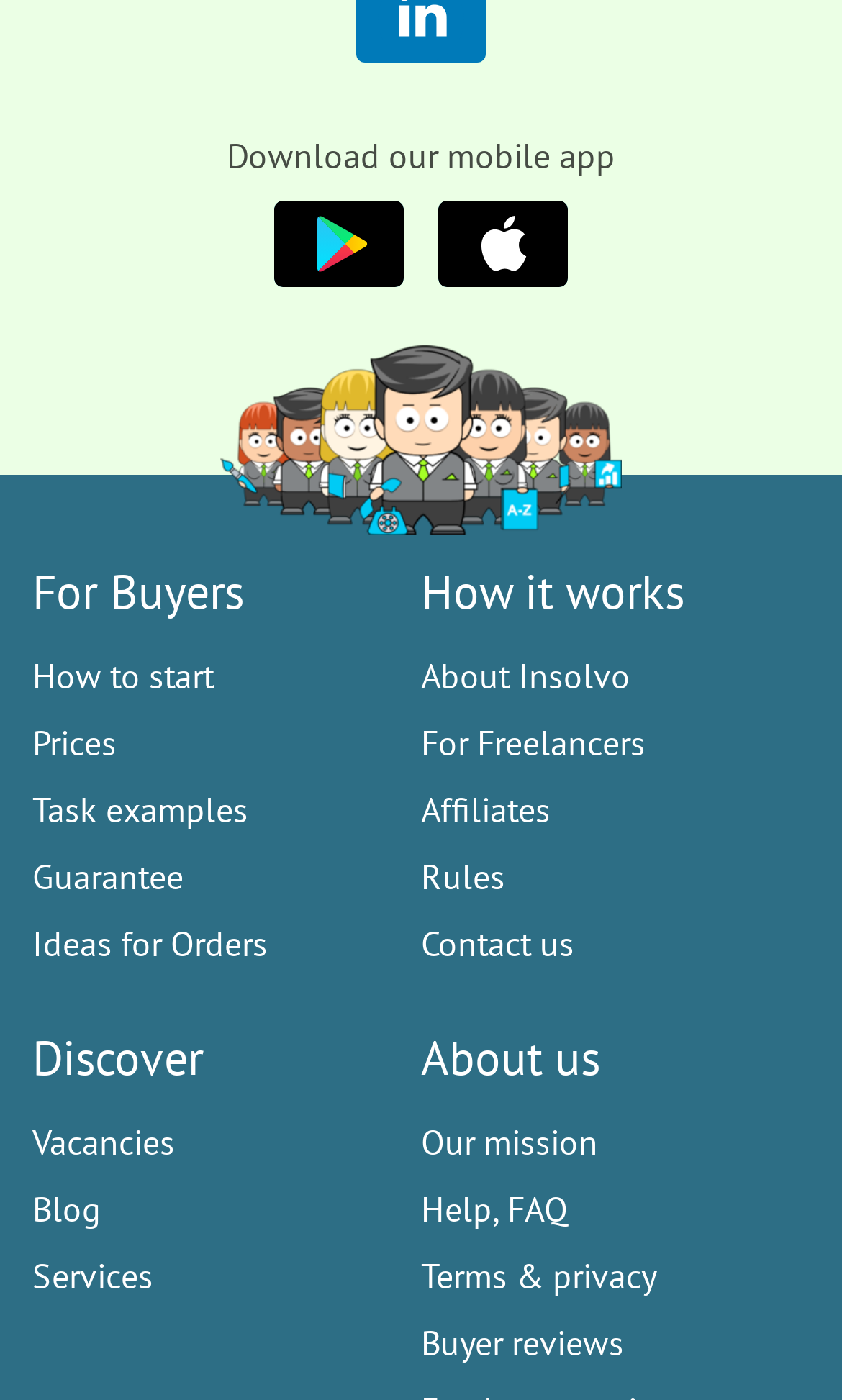Specify the bounding box coordinates of the region I need to click to perform the following instruction: "Learn how to start as a buyer". The coordinates must be four float numbers in the range of 0 to 1, i.e., [left, top, right, bottom].

[0.038, 0.467, 0.254, 0.498]